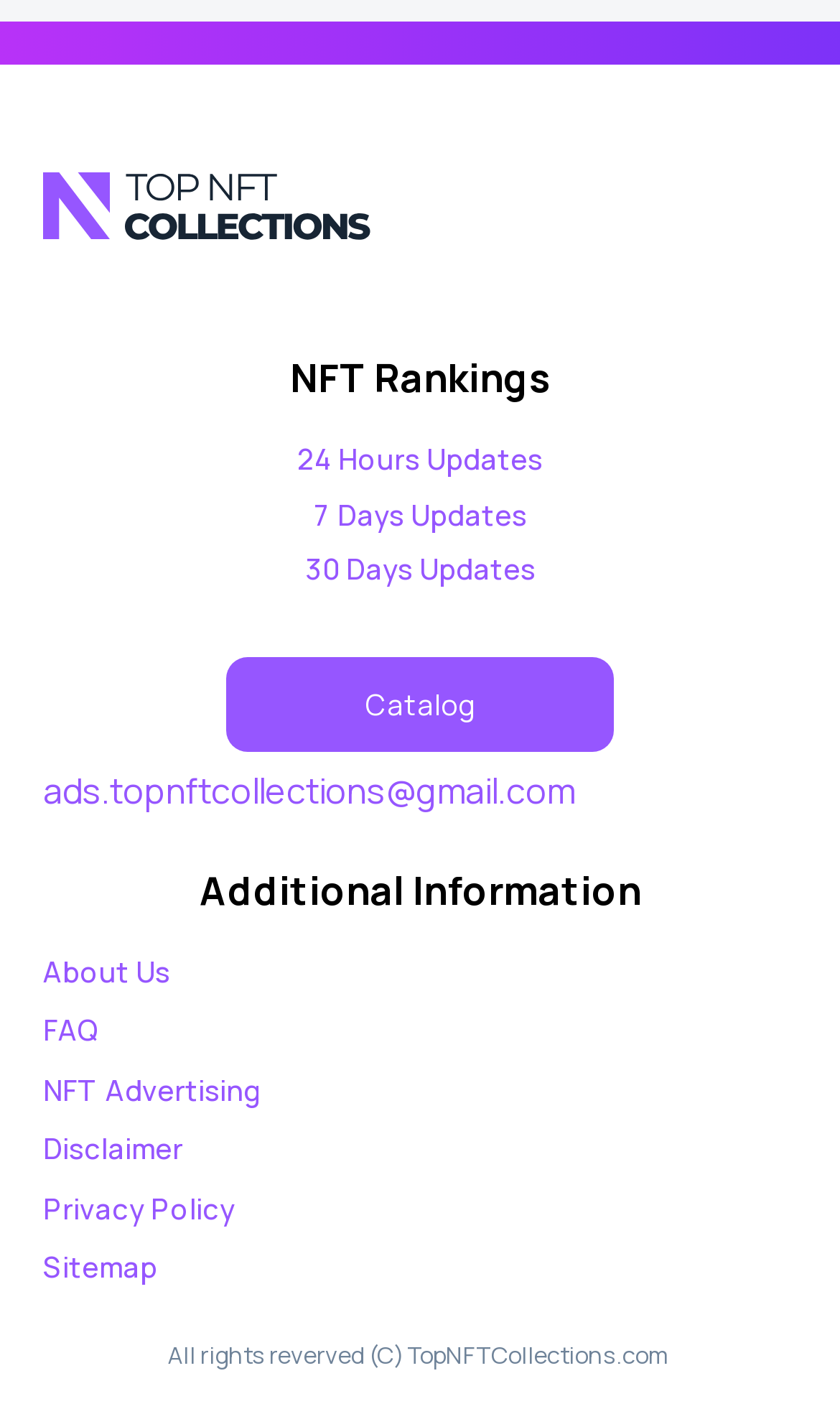Provide the bounding box coordinates of the HTML element this sentence describes: "30 Days Updates". The bounding box coordinates consist of four float numbers between 0 and 1, i.e., [left, top, right, bottom].

[0.363, 0.39, 0.637, 0.417]